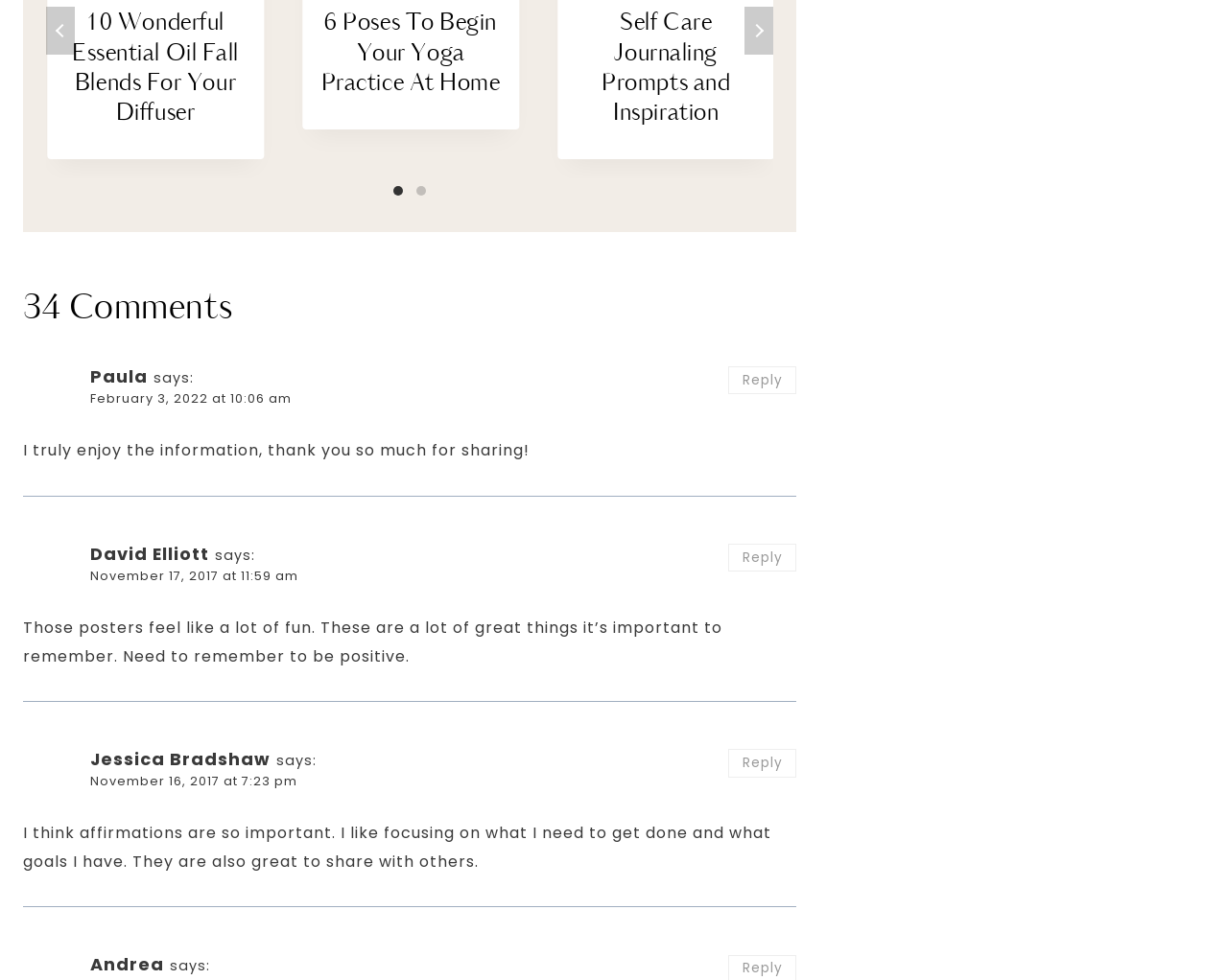Determine the bounding box coordinates for the region that must be clicked to execute the following instruction: "Click the 'Carousel Page 1 (Current Slide)' button".

[0.315, 0.183, 0.334, 0.207]